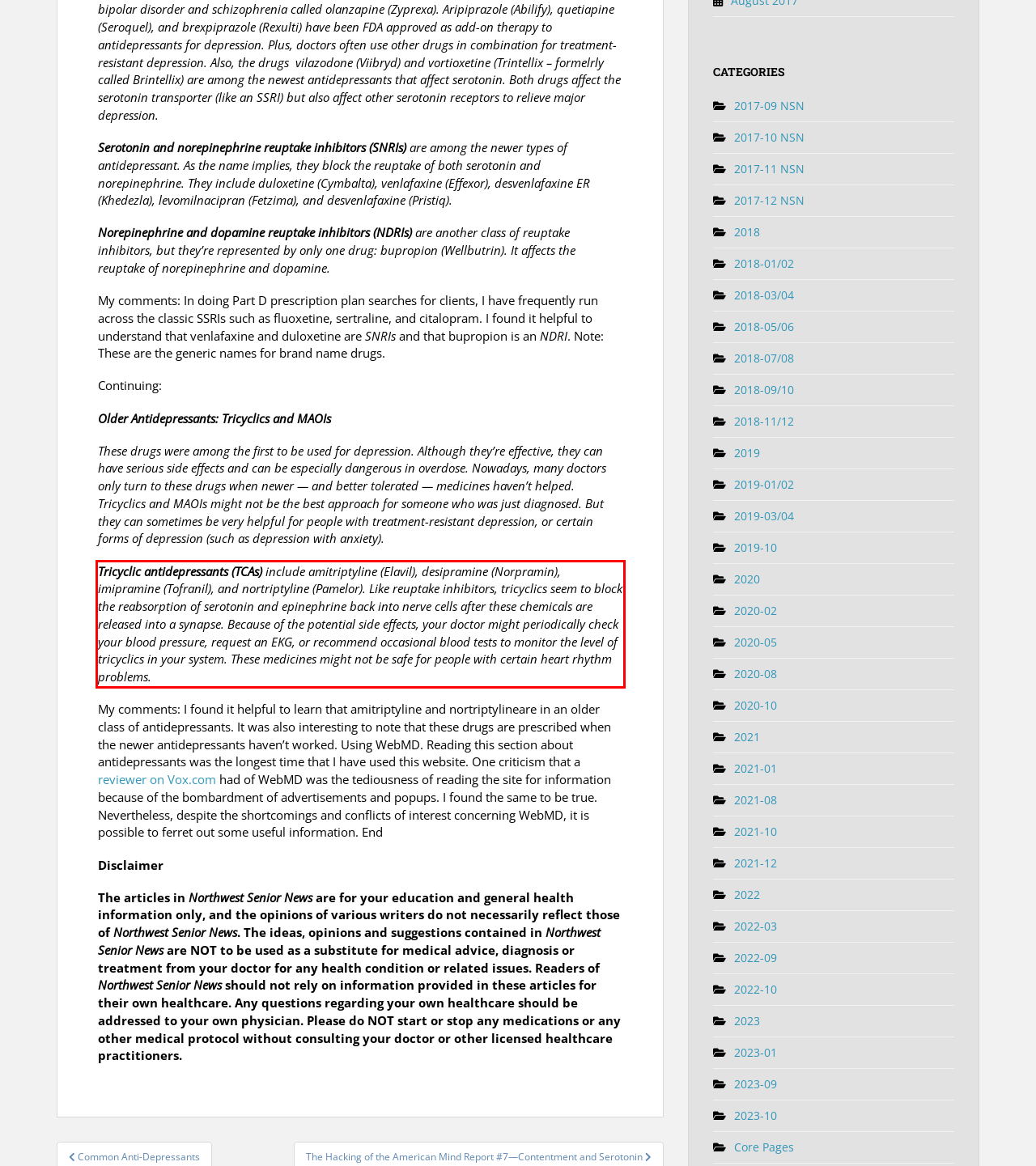You are given a webpage screenshot with a red bounding box around a UI element. Extract and generate the text inside this red bounding box.

Tricyclic antidepressants (TCAs) include amitriptyline (Elavil), desipramine (Norpramin), imipramine (Tofranil), and nortriptyline (Pamelor). Like reuptake inhibitors, tricyclics seem to block the reabsorption of serotonin and epinephrine back into nerve cells after these chemicals are released into a synapse. Because of the potential side effects, your doctor might periodically check your blood pressure, request an EKG, or recommend occasional blood tests to monitor the level of tricyclics in your system. These medicines might not be safe for people with certain heart rhythm problems.